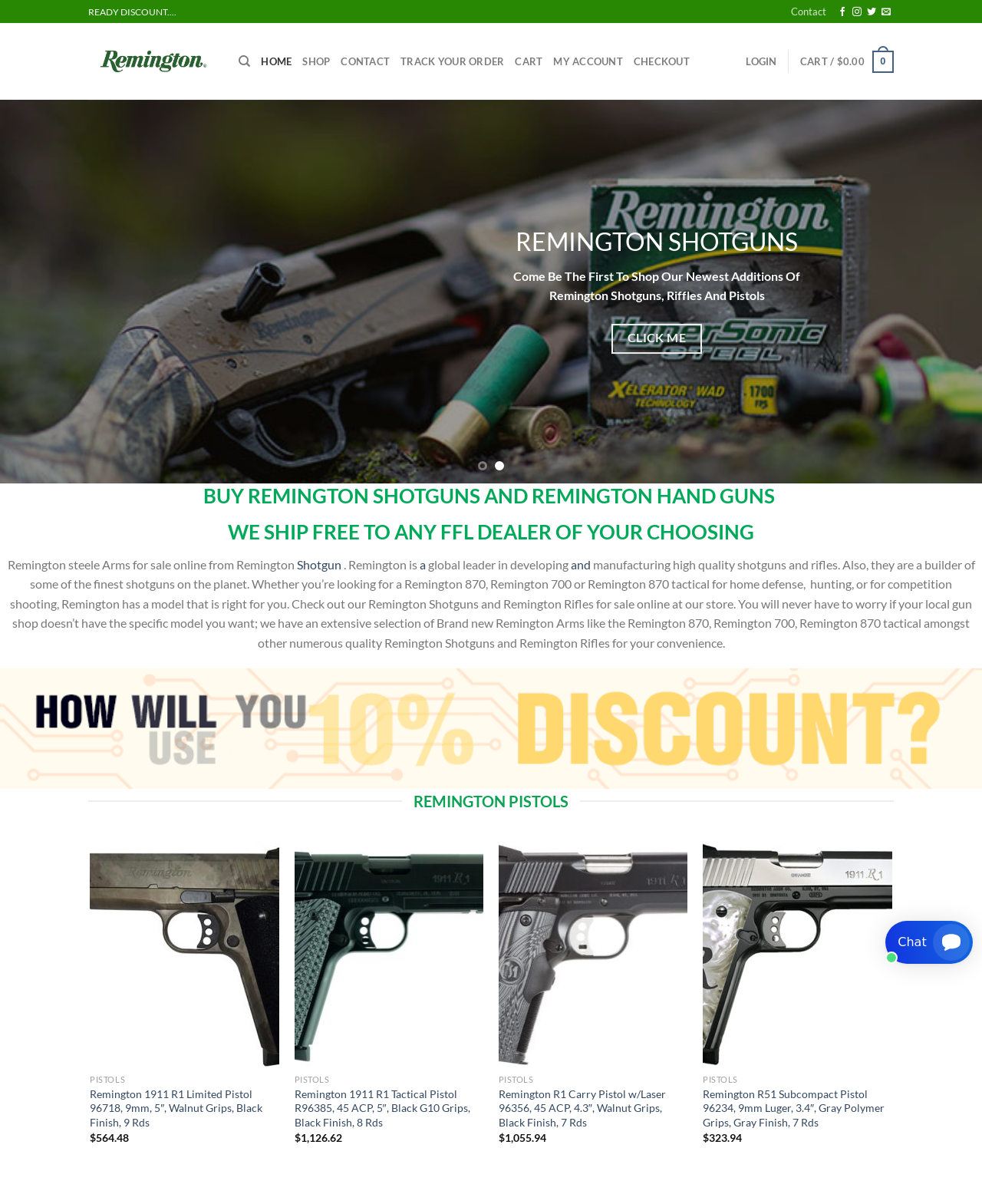Can you find the bounding box coordinates for the UI element given this description: "alt="Remington 1911 r1""? Provide the coordinates as four float numbers between 0 and 1: [left, top, right, bottom].

[0.092, 0.697, 0.284, 0.886]